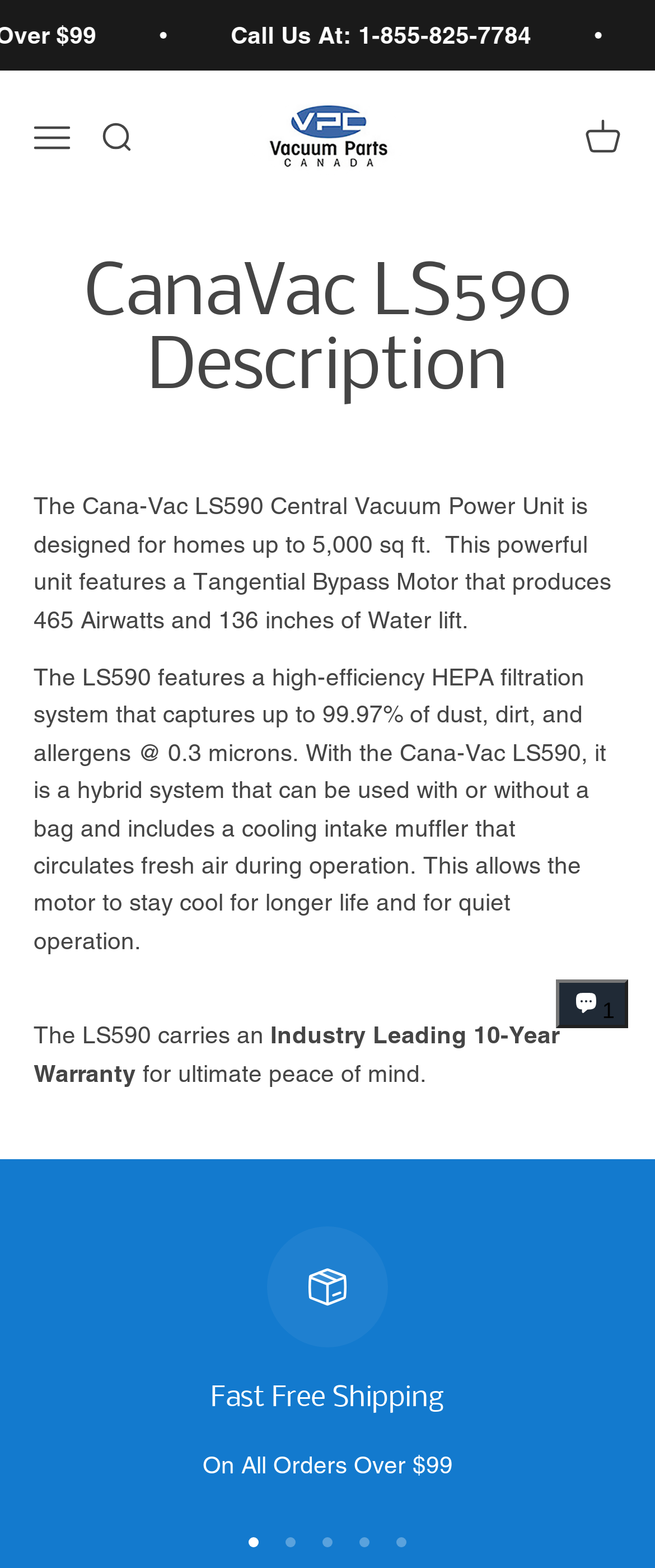What is the filtration efficiency of the HEPA system in this central vacuum power unit?
Based on the image, respond with a single word or phrase.

99.97% at 0.3 microns